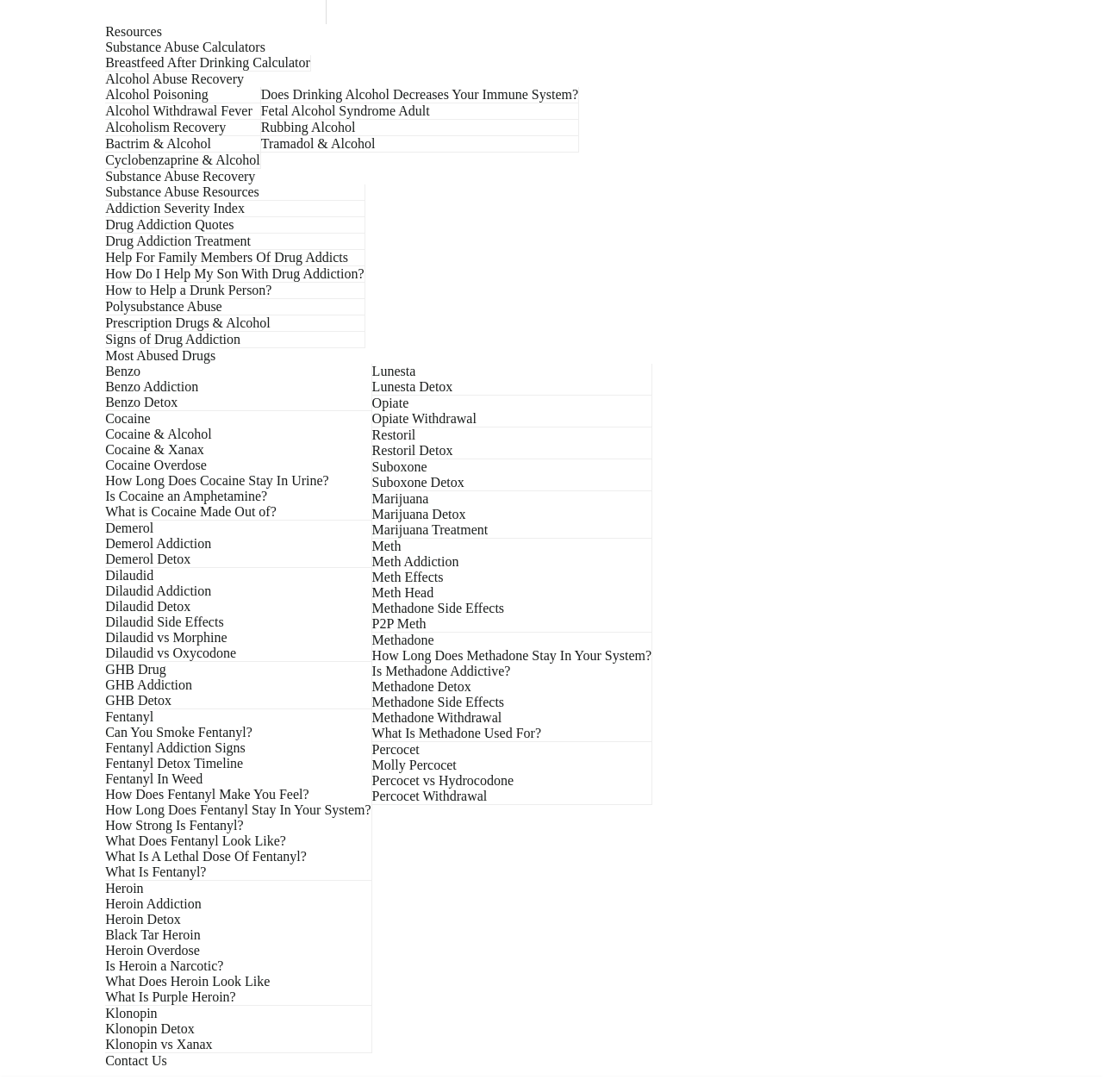Identify the bounding box of the HTML element described here: "Percocet". Provide the coordinates as four float numbers between 0 and 1: [left, top, right, bottom].

[0.337, 0.68, 0.38, 0.693]